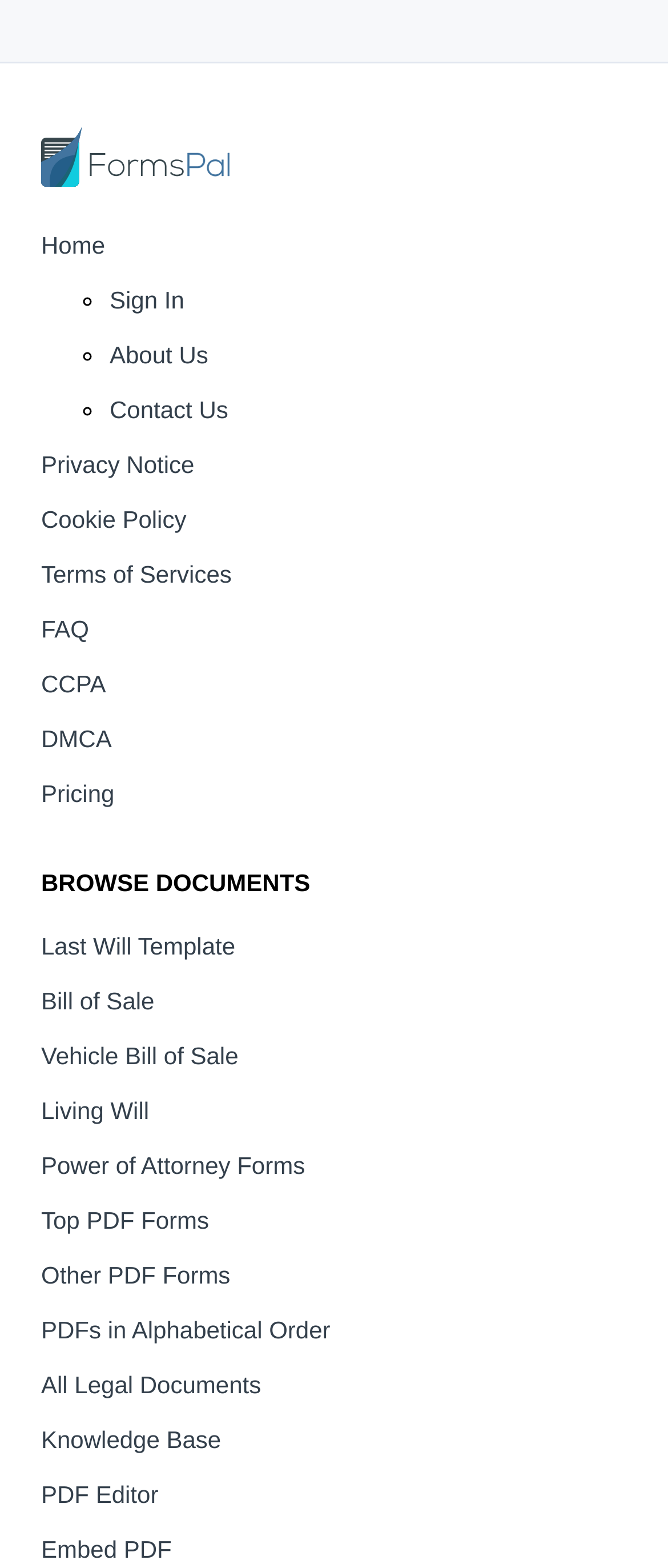Please look at the image and answer the question with a detailed explanation: What is the first document template listed?

I looked at the list of document templates and found that the first one is 'Last Will Template', which is a link.